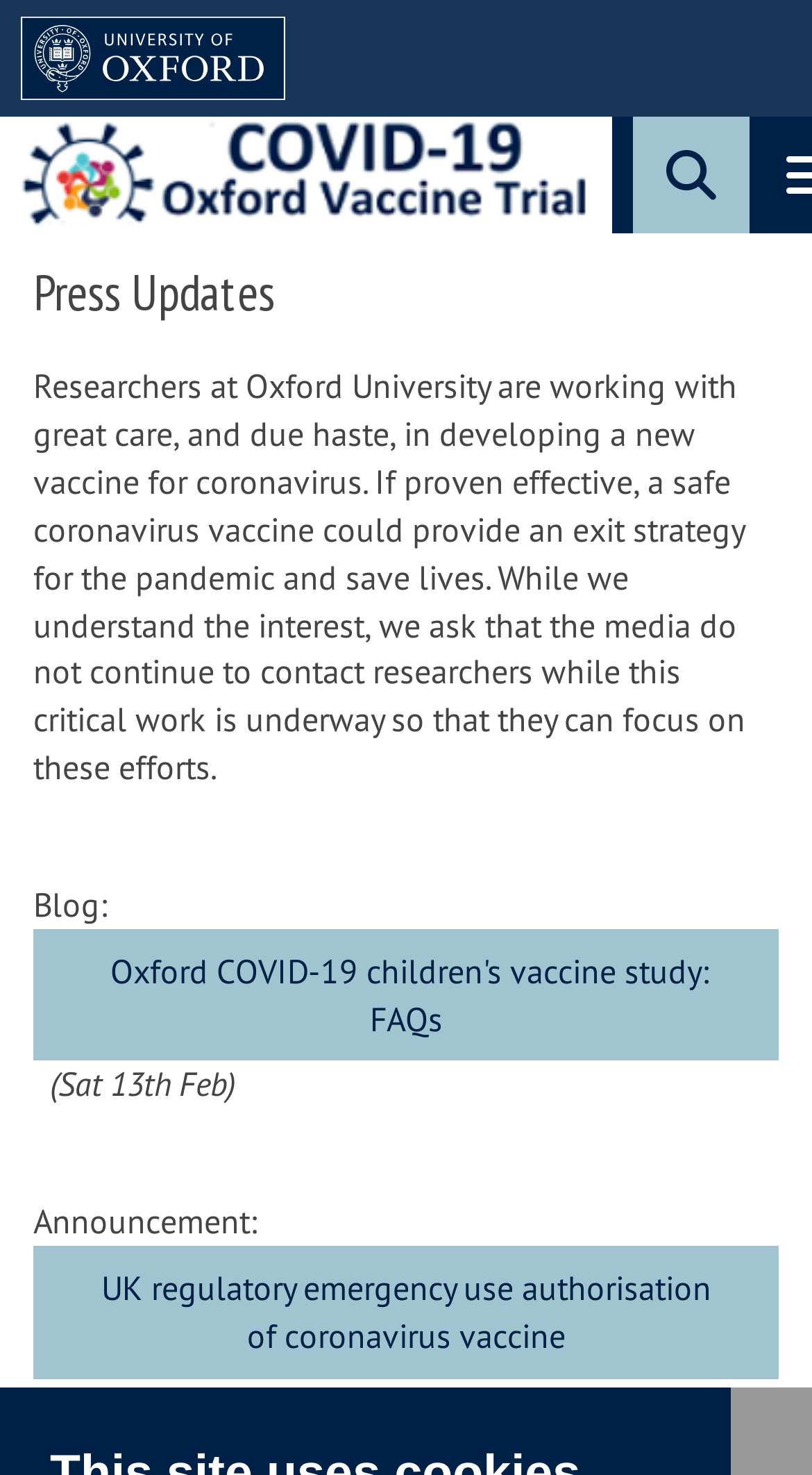Provide a one-word or short-phrase response to the question:
How many links are there in the update section?

4